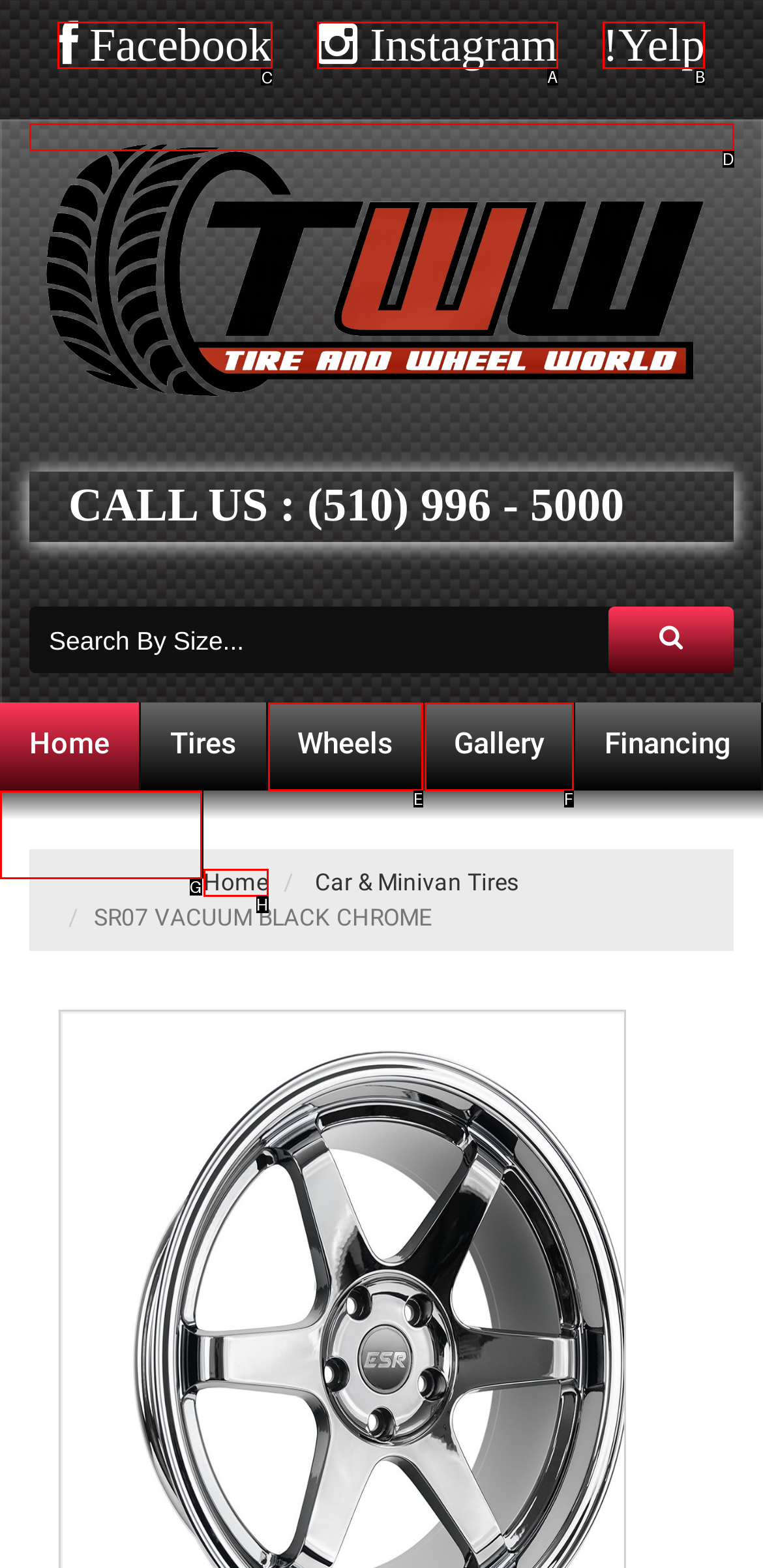Determine the HTML element to be clicked to complete the task: Visit Facebook page. Answer by giving the letter of the selected option.

C